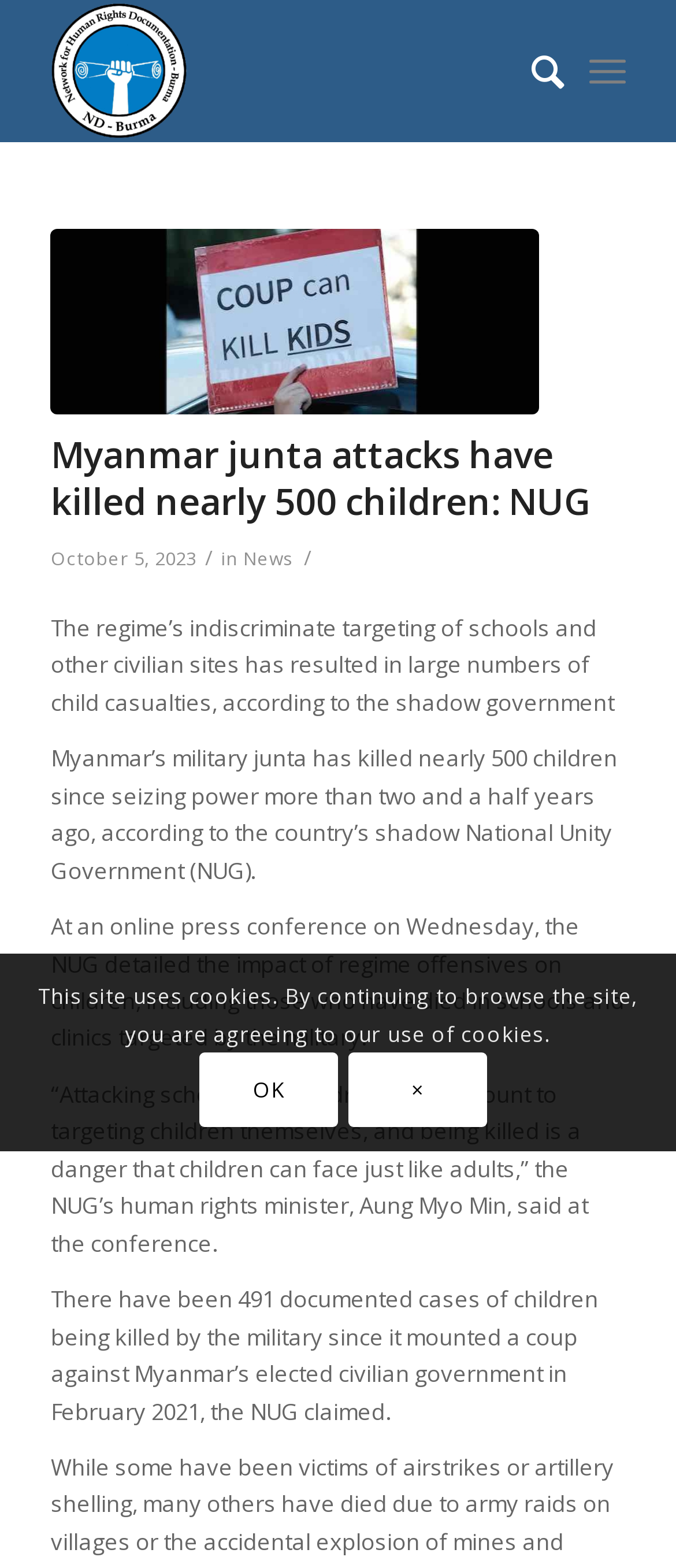Identify the bounding box coordinates necessary to click and complete the given instruction: "Visit the News page".

[0.36, 0.348, 0.429, 0.363]